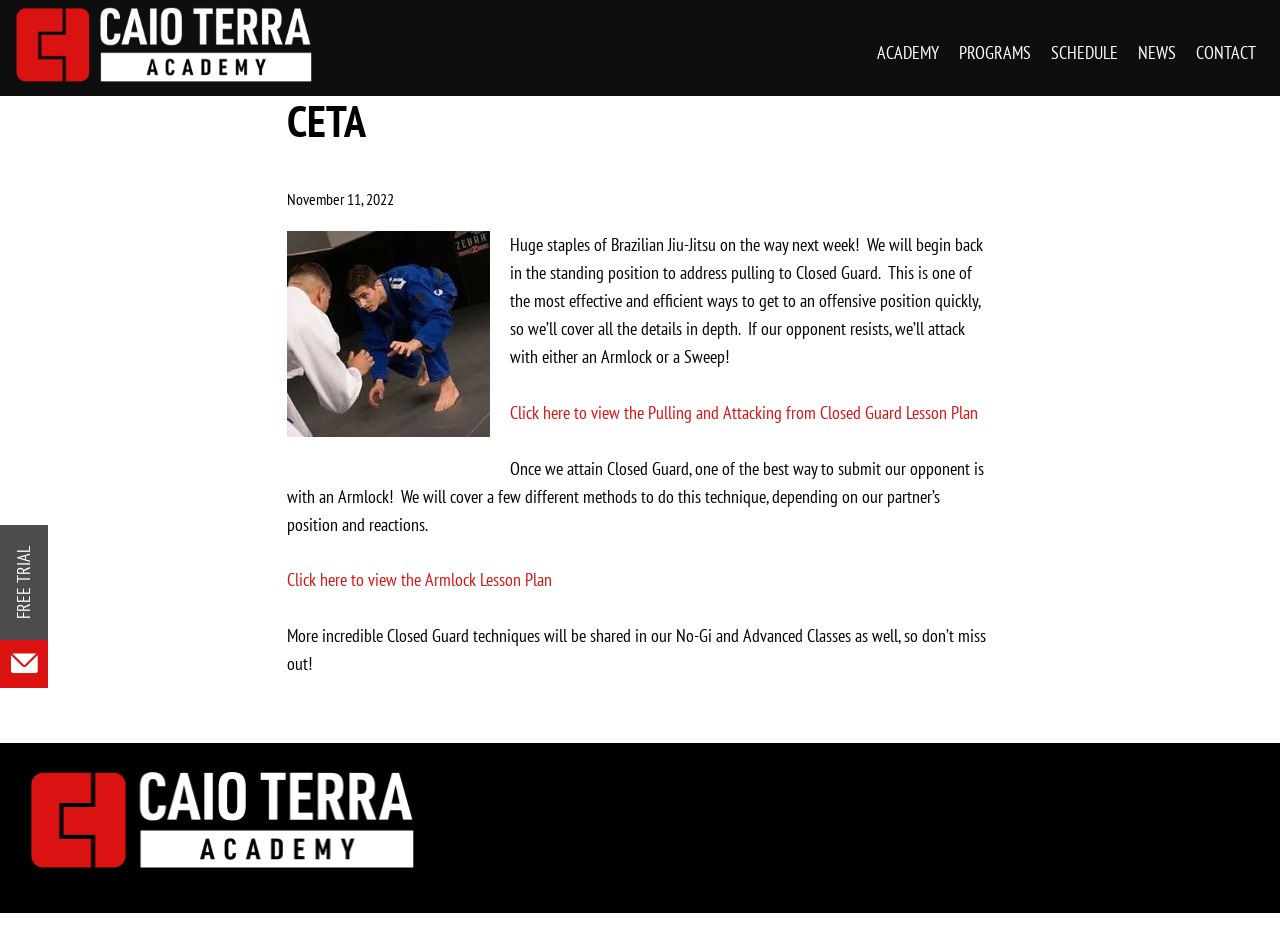Locate the bounding box coordinates of the element you need to click to accomplish the task described by this instruction: "Click on the 'ACADEMY' link".

[0.685, 0.047, 0.734, 0.066]